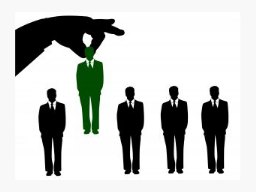How many silhouetted figures are in black suits?
Please answer the question with a detailed and comprehensive explanation.

The image depicts a stylized illustration of recruitment, where a hand is selecting a figure dressed in green from a lineup of four silhouetted figures in black suits.